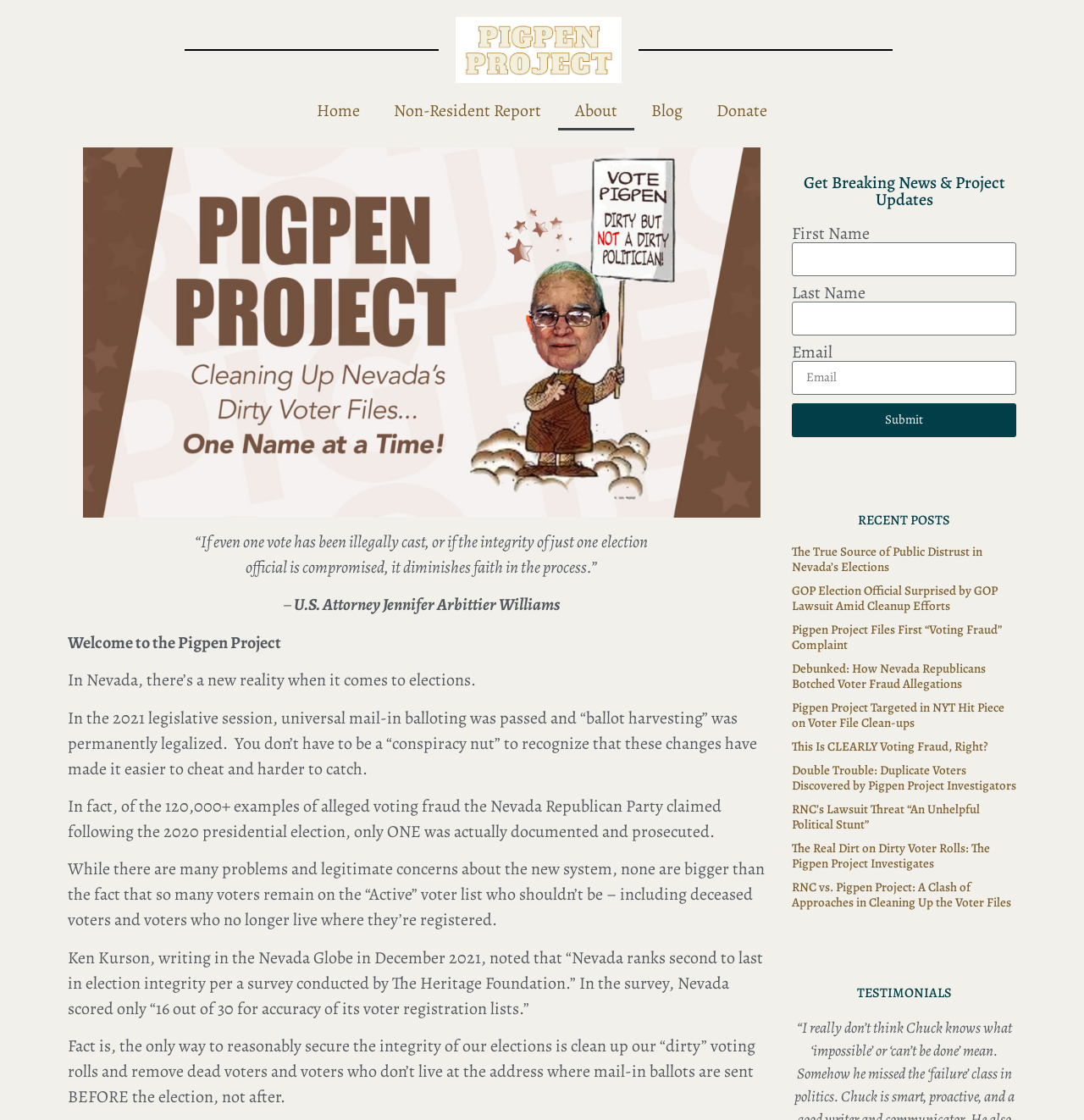Determine the bounding box for the UI element described here: "Donate".

[0.645, 0.082, 0.723, 0.116]